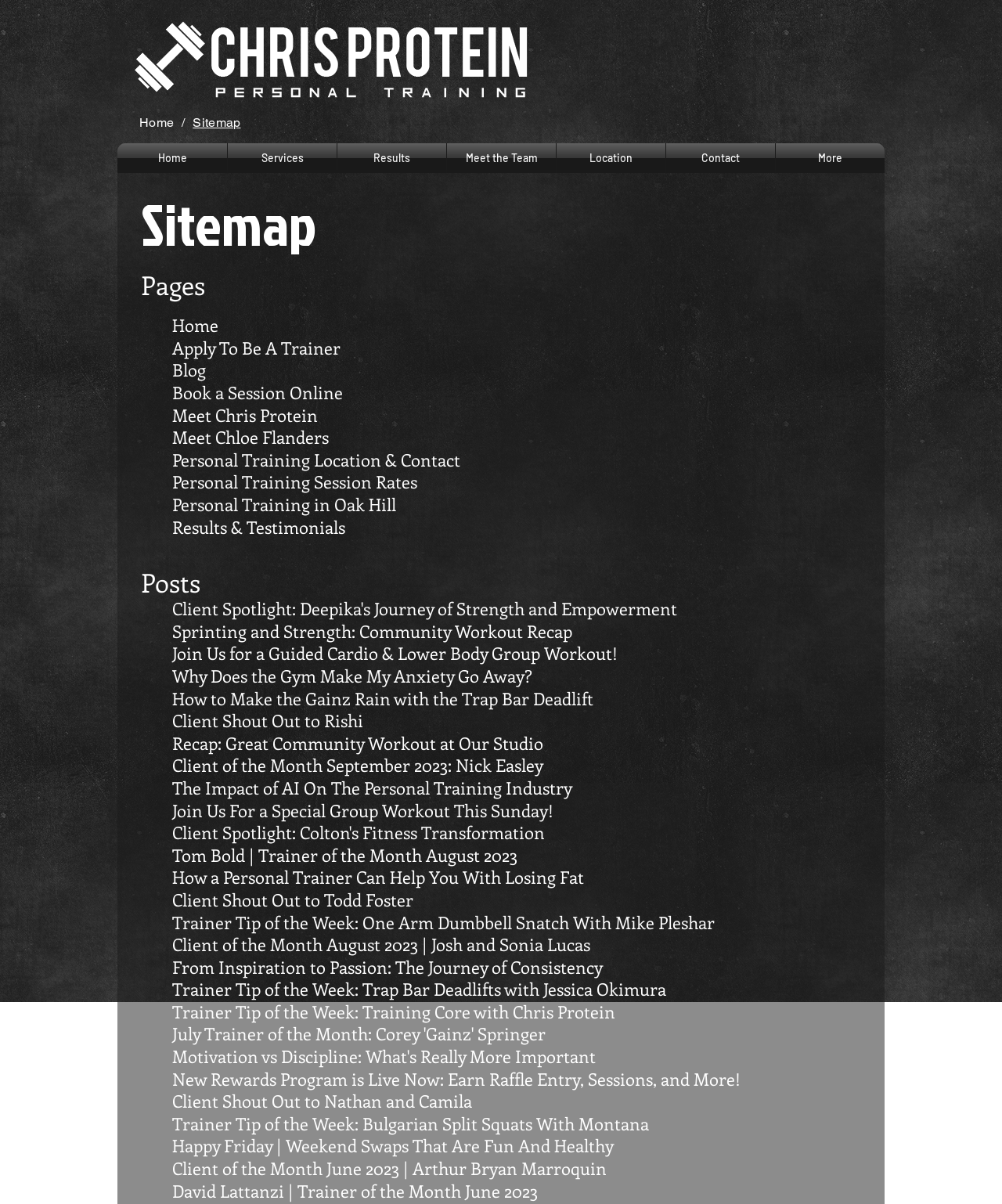By analyzing the image, answer the following question with a detailed response: How many navigation links are there at the top of the page?

I counted the navigation links at the top of the page, starting from 'Home' and ending at 'Contact', and found a total of 7 links.